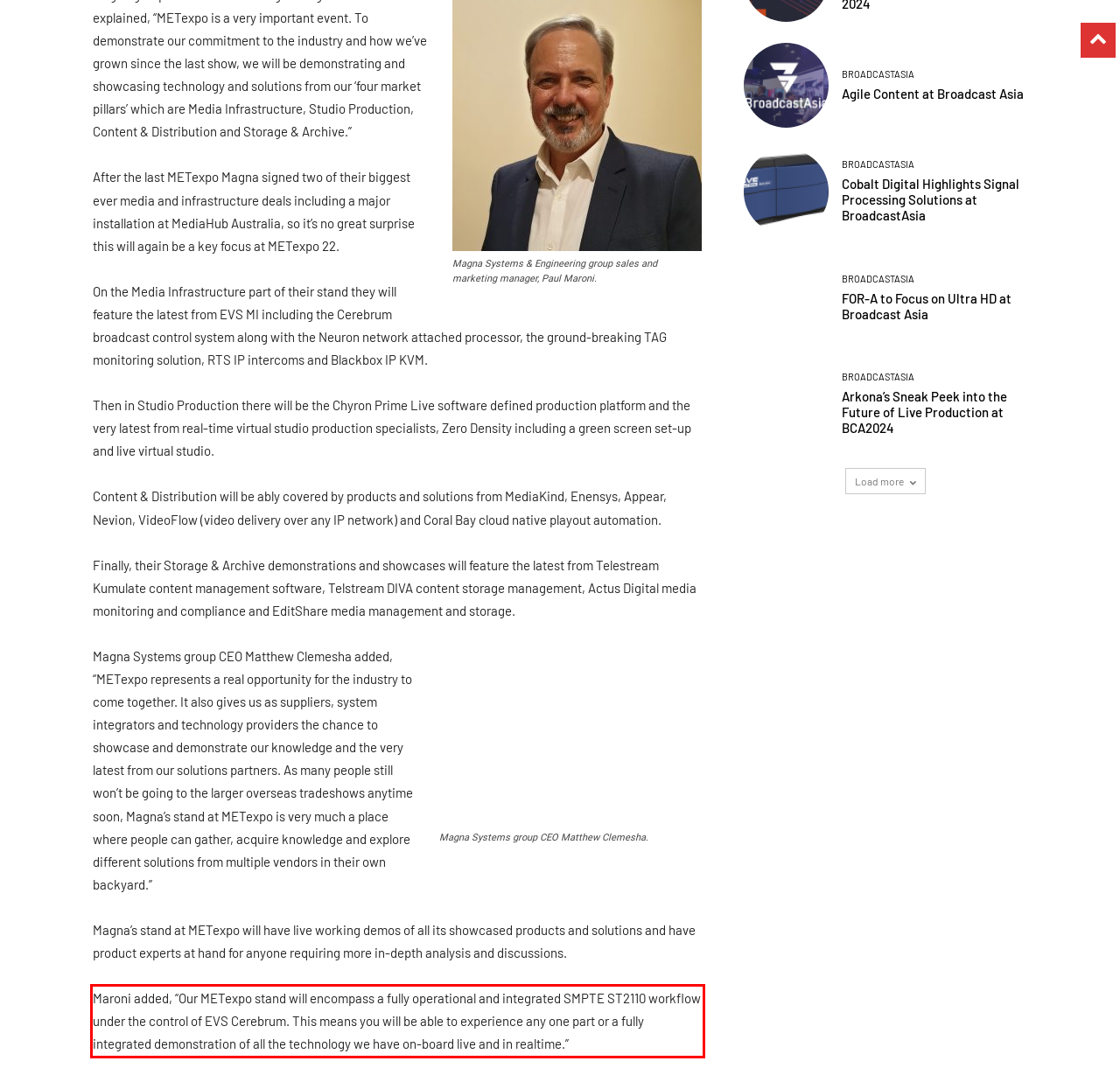Please examine the webpage screenshot containing a red bounding box and use OCR to recognize and output the text inside the red bounding box.

Maroni added, “Our METexpo stand will encompass a fully operational and integrated SMPTE ST2110 workflow under the control of EVS Cerebrum. This means you will be able to experience any one part or a fully integrated demonstration of all the technology we have on-board live and in realtime.”